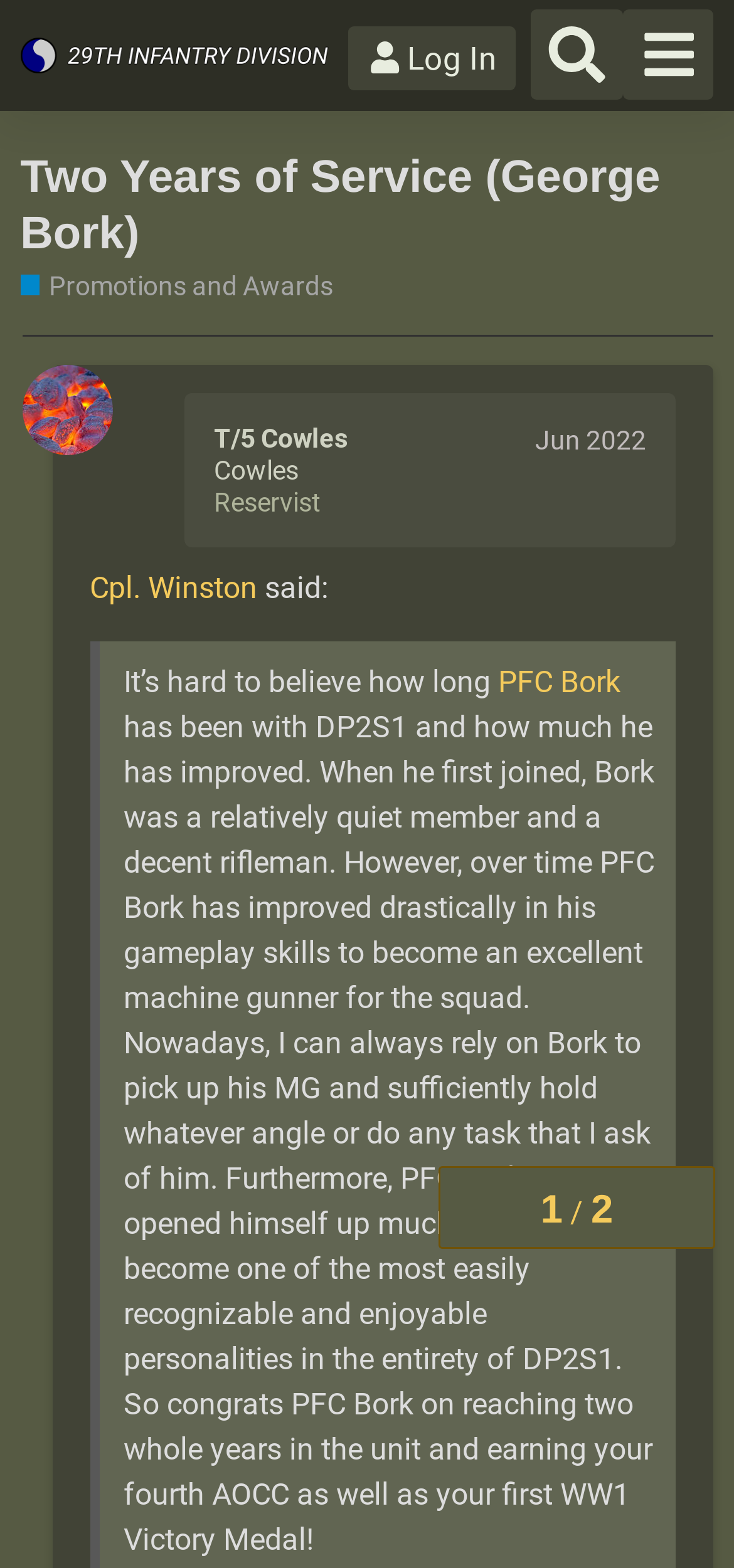Can you find the bounding box coordinates for the element that needs to be clicked to execute this instruction: "Search for something"? The coordinates should be given as four float numbers between 0 and 1, i.e., [left, top, right, bottom].

[0.724, 0.006, 0.848, 0.064]